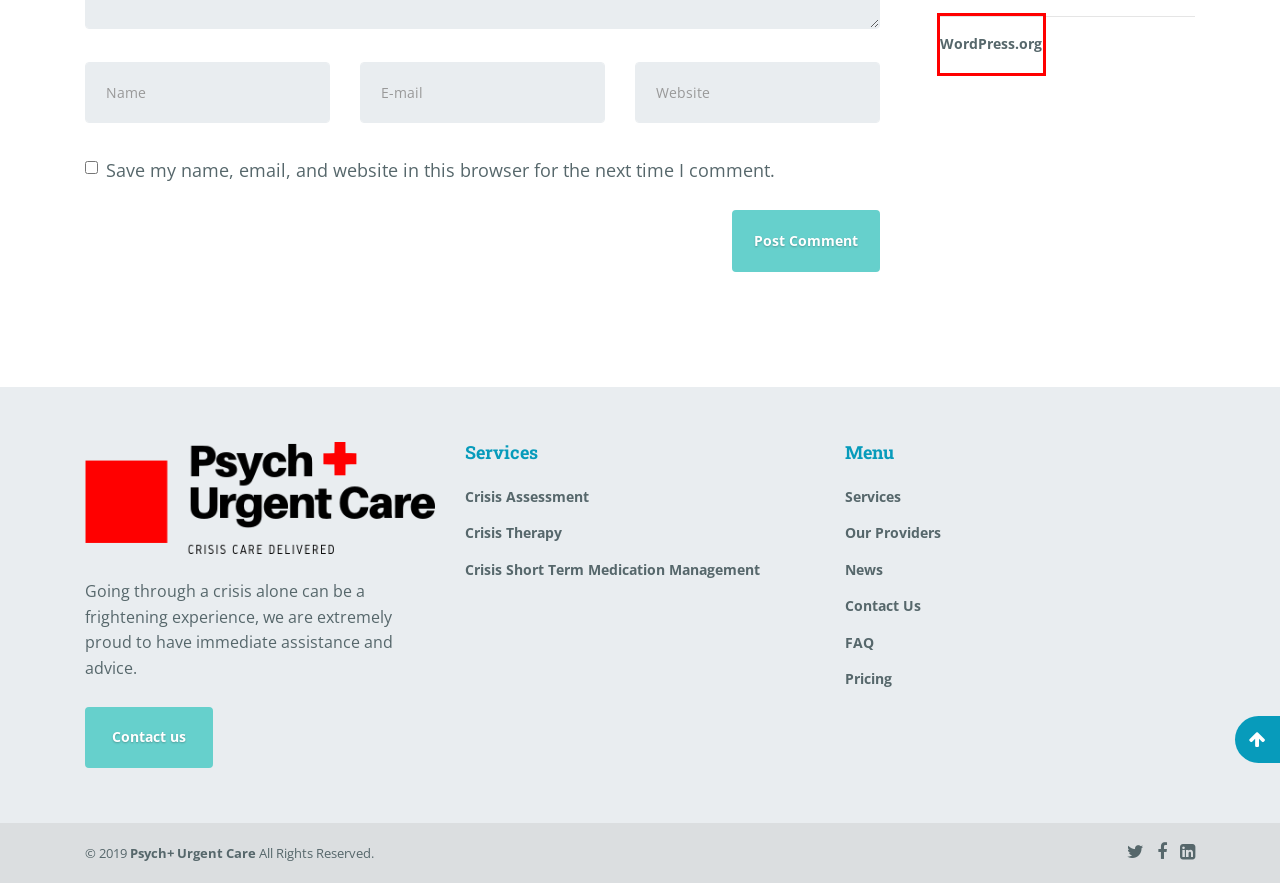Given a screenshot of a webpage featuring a red bounding box, identify the best matching webpage description for the new page after the element within the red box is clicked. Here are the options:
A. Health Archives - Psych Urgent Care
B. Community News Archives - Psych Urgent Care
C. Psych Urgent Care
D. Crisis Assessment - Psych Urgent Care
E. Blog Tool, Publishing Platform, and CMS – WordPress.org
F. Crisis Short Term Medication Management - Psych Urgent Care
G. Crisis Therapy - Psych Urgent Care
H. News - Psych Urgent Care

E